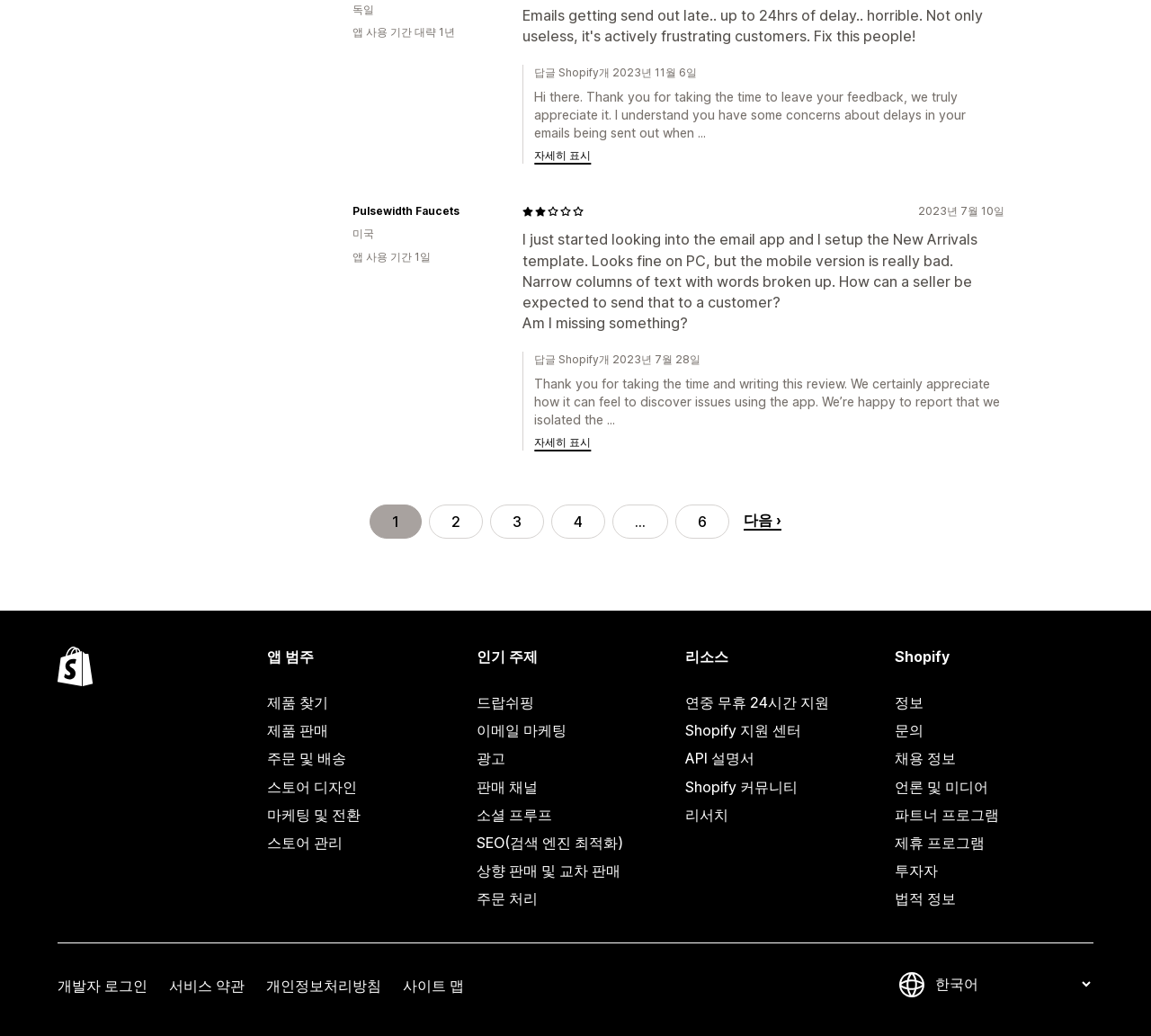Identify the bounding box coordinates of the part that should be clicked to carry out this instruction: "Click the '자세히 표시' button".

[0.464, 0.145, 0.514, 0.155]